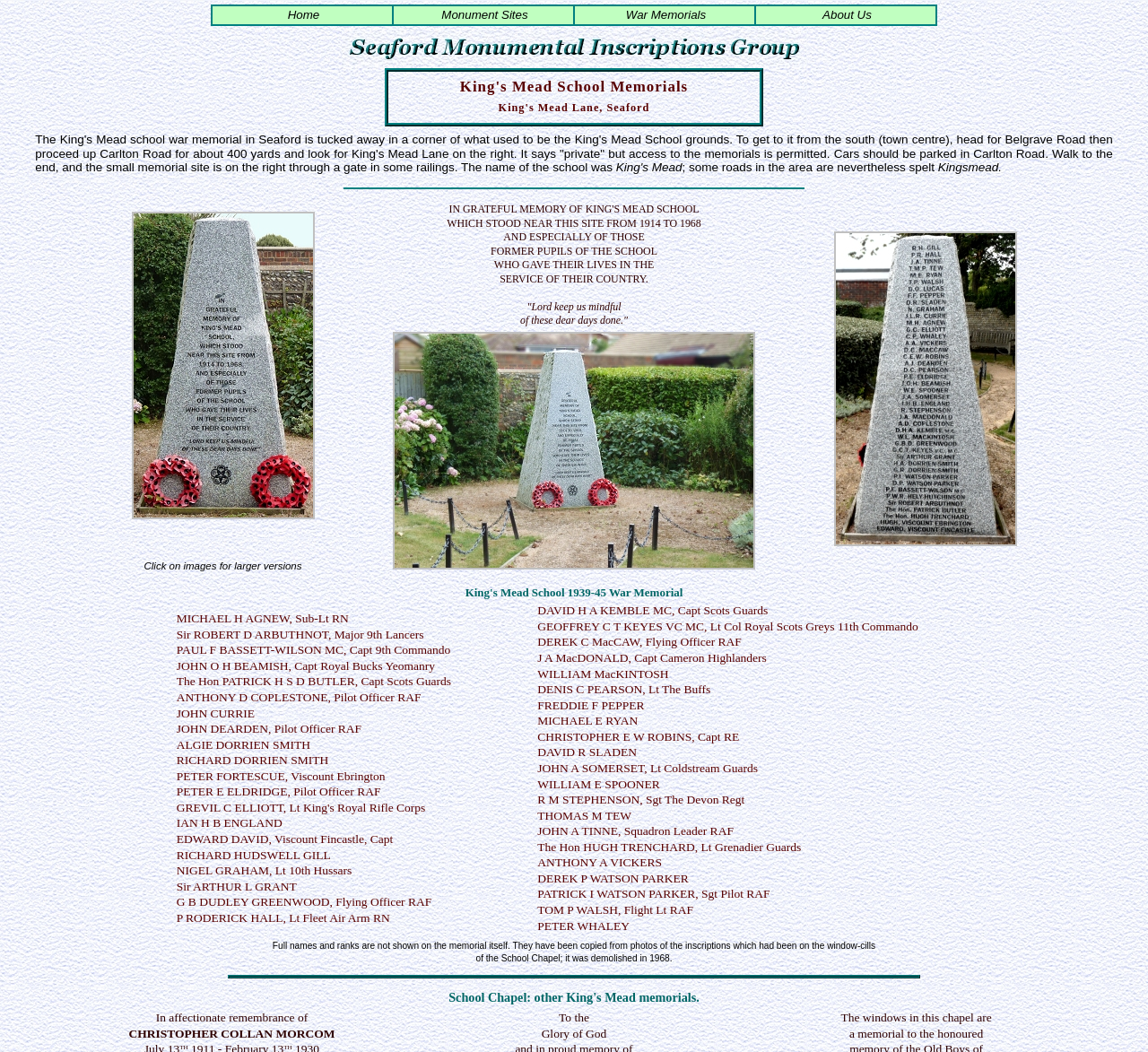Where is the King's Mead school war memorial located?
Please provide a comprehensive answer based on the information in the image.

The location of the King's Mead school war memorial can be found in the text description of the memorial, which is located in the second table on the webpage. The text description states that the memorial is located in Seaford.